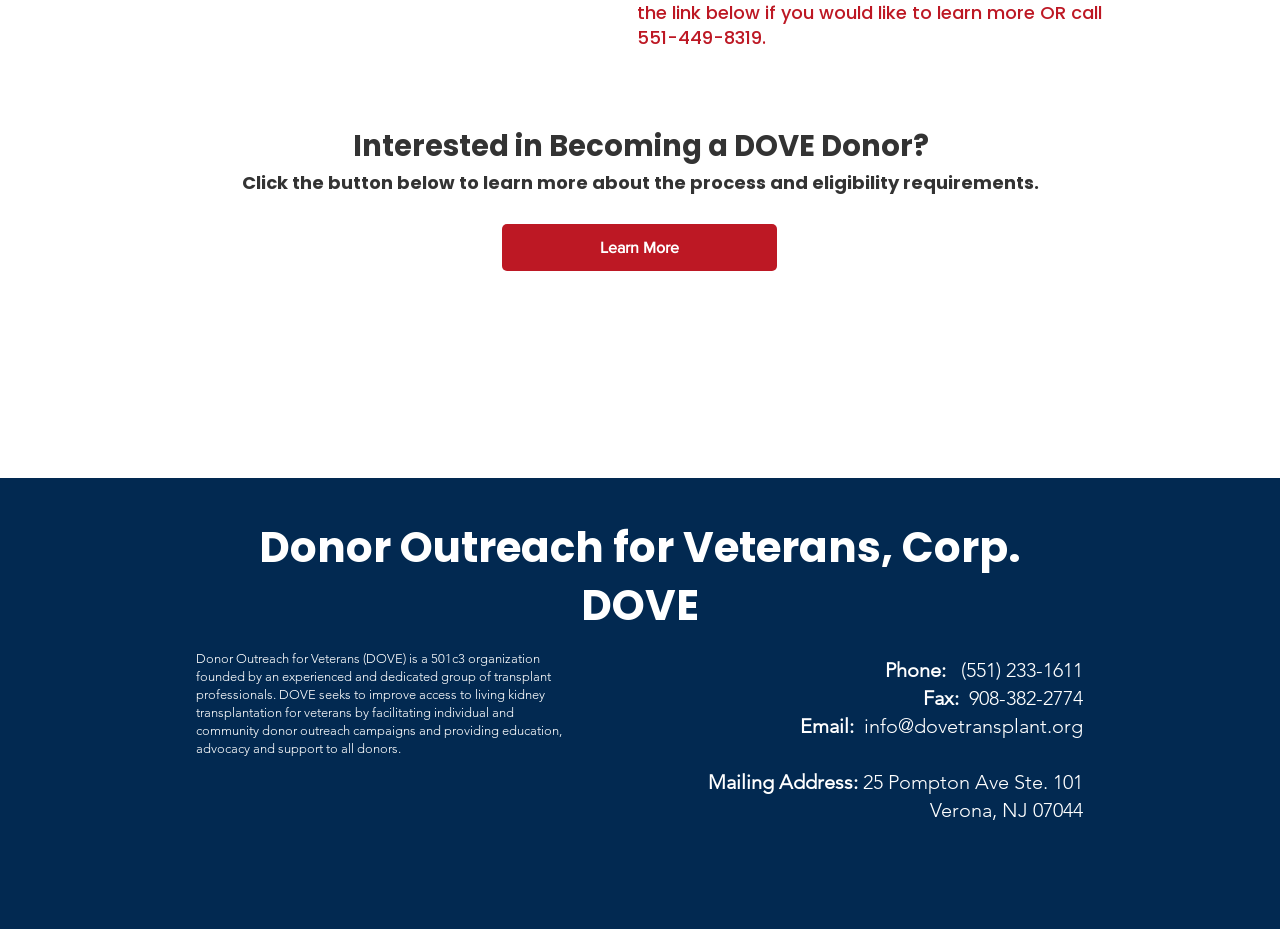Kindly respond to the following question with a single word or a brief phrase: 
What is the purpose of DOVE?

Improve access to living kidney transplantation for veterans